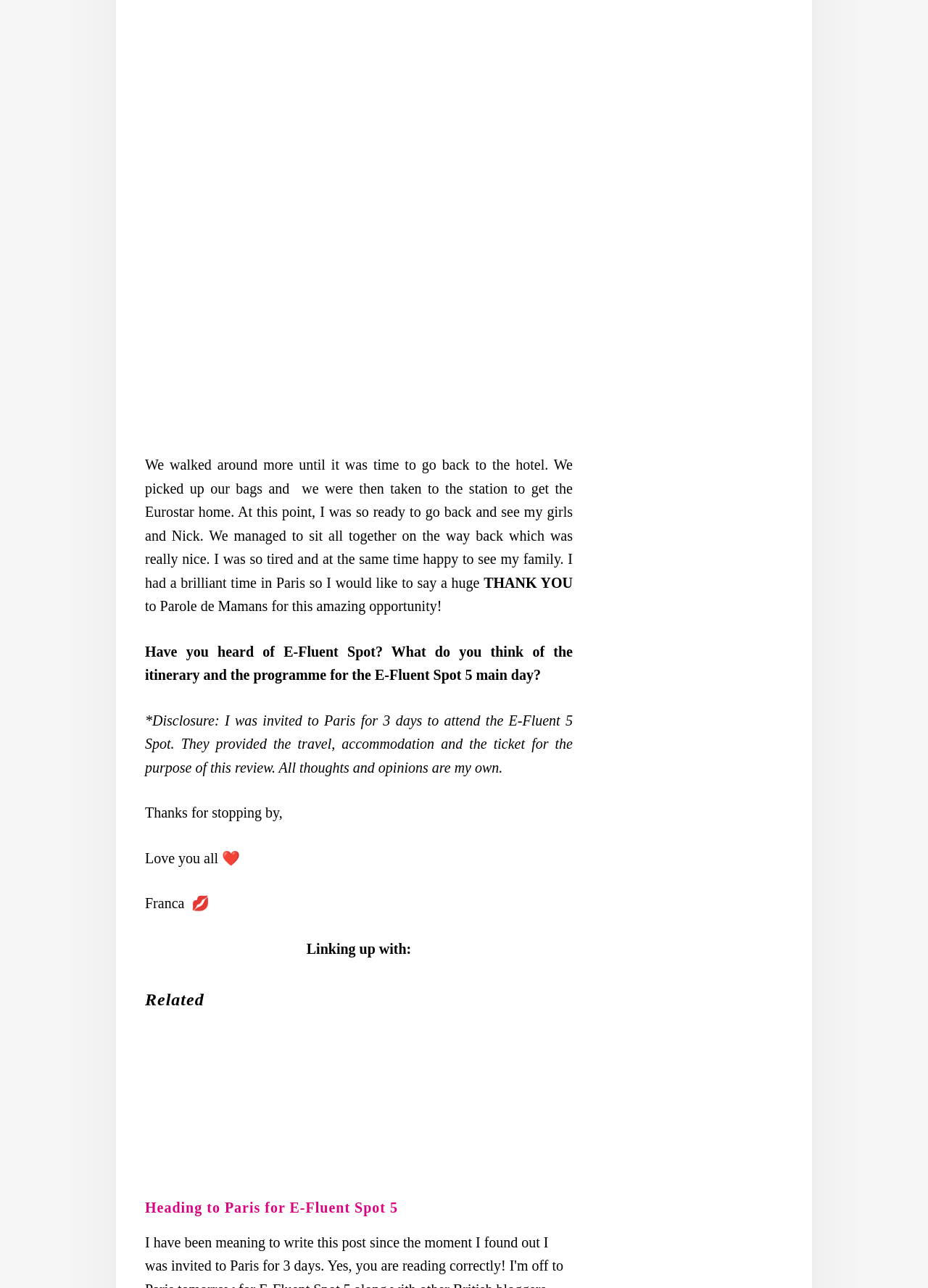Please identify the bounding box coordinates of the element that needs to be clicked to perform the following instruction: "Click the link to read about heading to Paris for E-Fluent Spot 5".

[0.156, 0.798, 0.43, 0.811]